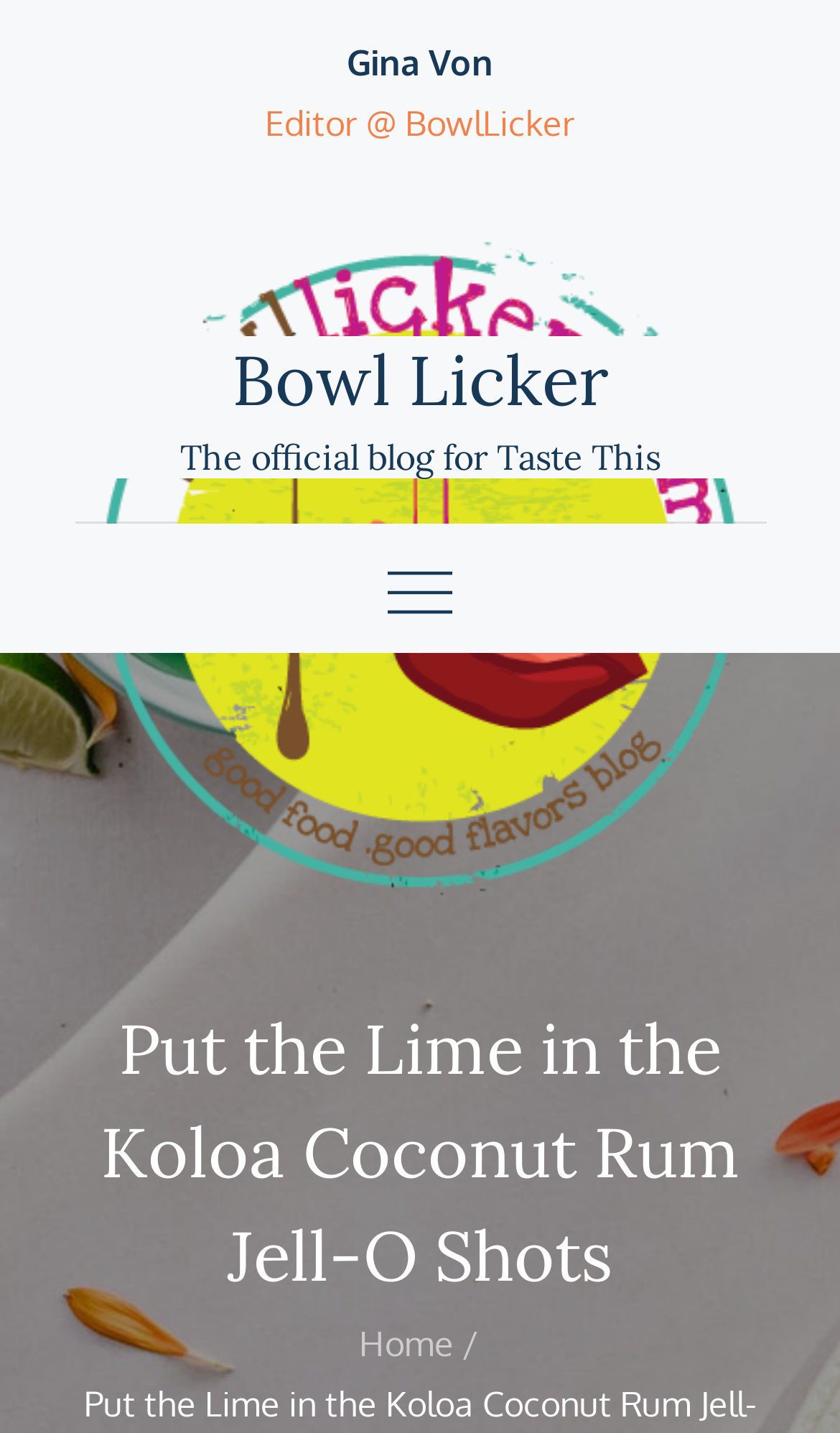Who is the editor of Bowl Licker?
Answer briefly with a single word or phrase based on the image.

Gina Von